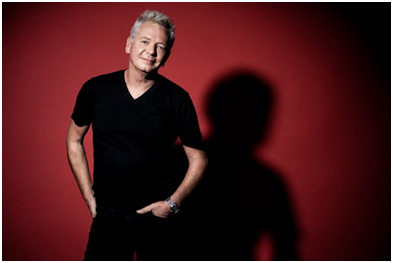What is Iva Davies resting in?
Ensure your answer is thorough and detailed.

Iva Davies is standing confidently with one hand resting in his pocket, which adds to his relaxed and casual demeanor in the image.